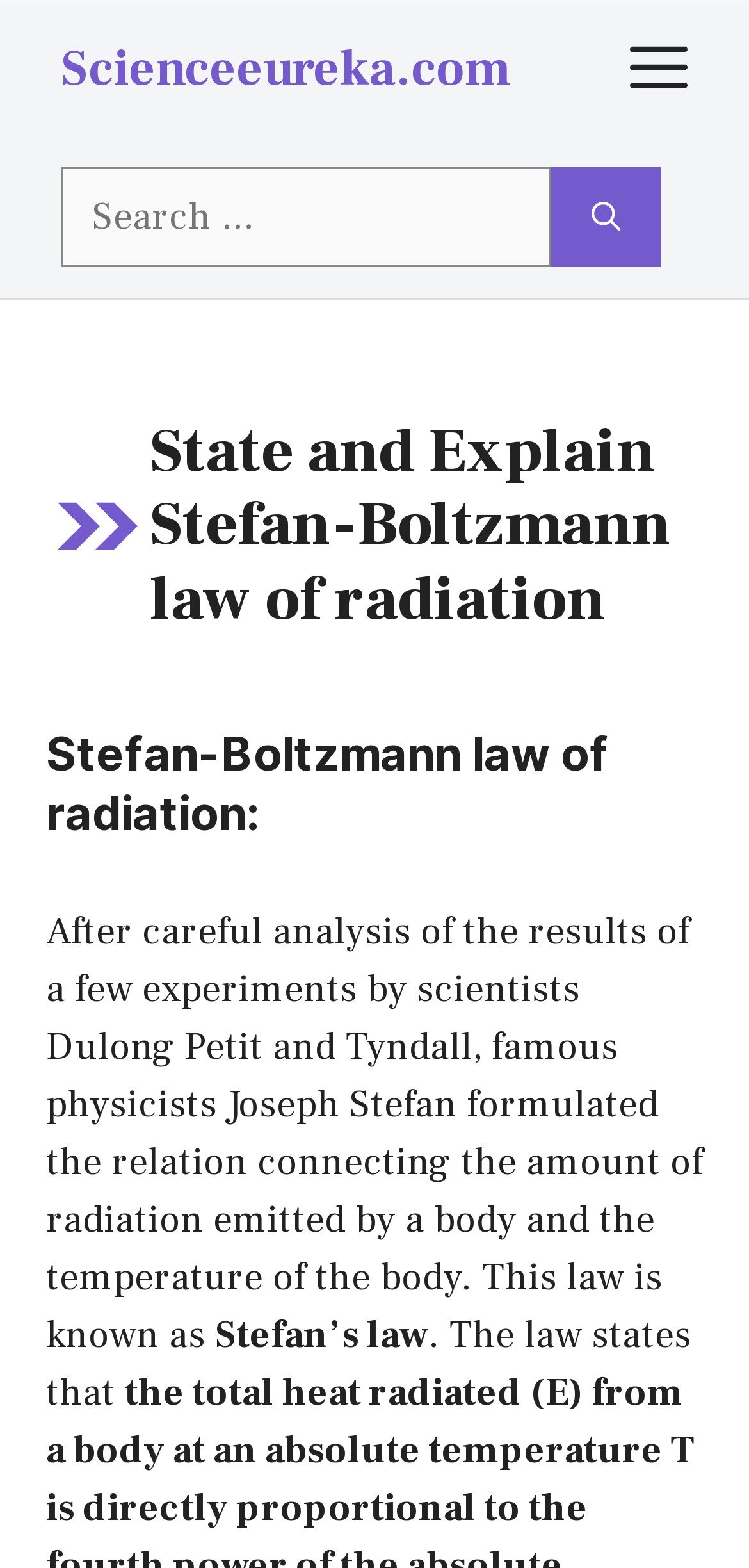Offer an in-depth caption of the entire webpage.

The webpage is a science learning platform, specifically focused on the topic of the Stefan-Boltzmann law of radiation. At the top of the page, there is a banner with the site's name, "Scienceeureka.com", and a navigation menu toggle button on the right side. Below the banner, there is a search bar with a label "Search for:" and a search button.

The main content of the page is divided into sections, with a heading "State and Explain Stefan-Boltzmann law of radiation" at the top. Below the heading, there is an image, followed by a subheading "Stefan-Boltzmann law of radiation:". The main text of the page is a detailed explanation of the law, which is divided into three paragraphs. The first paragraph discusses the formulation of the law by Joseph Stefan, while the second paragraph mentions "Stefan's law" and the third paragraph continues to explain the law.

The layout of the page is organized, with clear headings and concise text. The image is positioned to the left of the main text, and the search bar is located at the top right corner of the page.